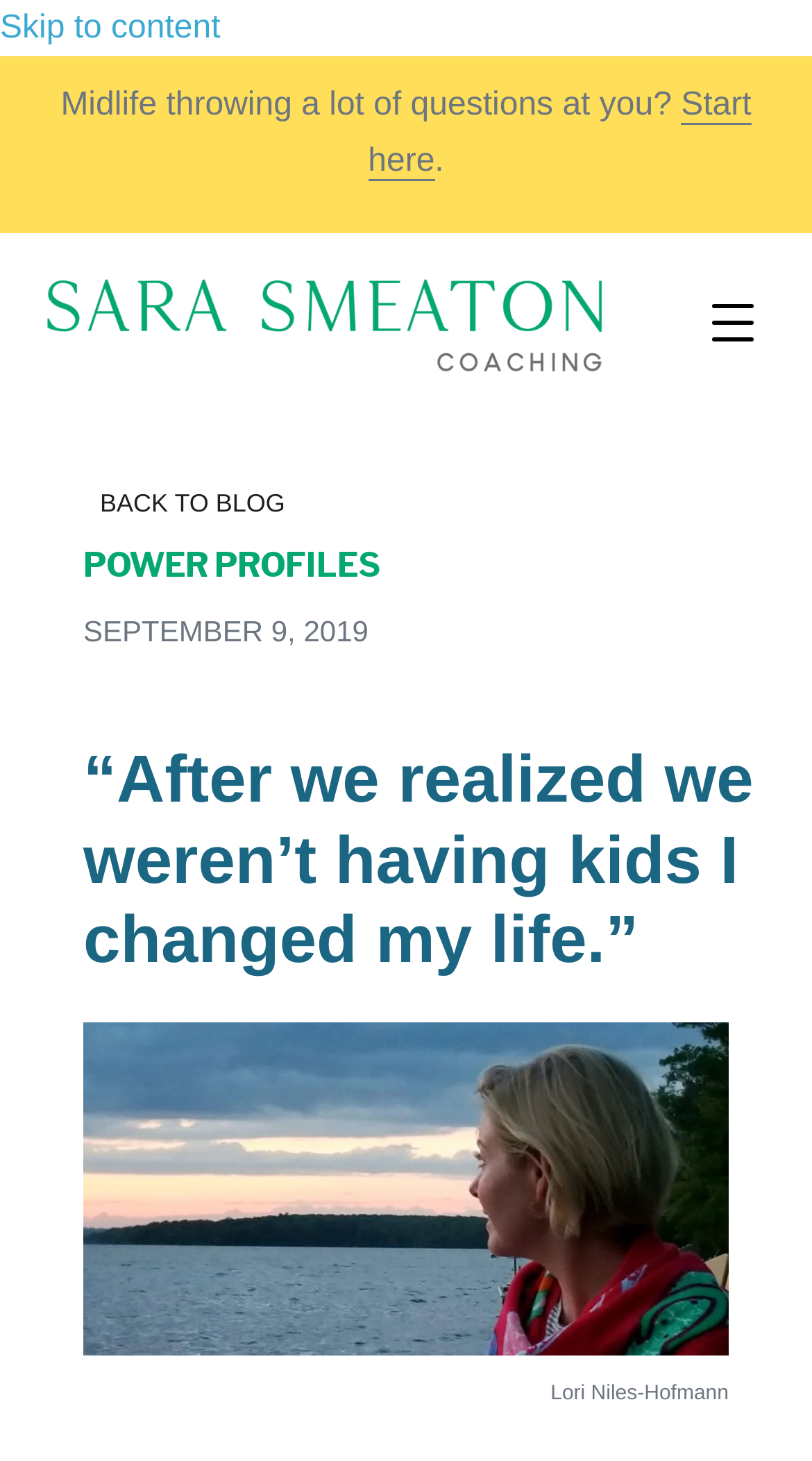Given the content of the image, can you provide a detailed answer to the question?
What is the color of the logo?

The color of the logo is green because the image description 'Sara Smeaton Coaching Logo Green 2023' explicitly mentions the color.